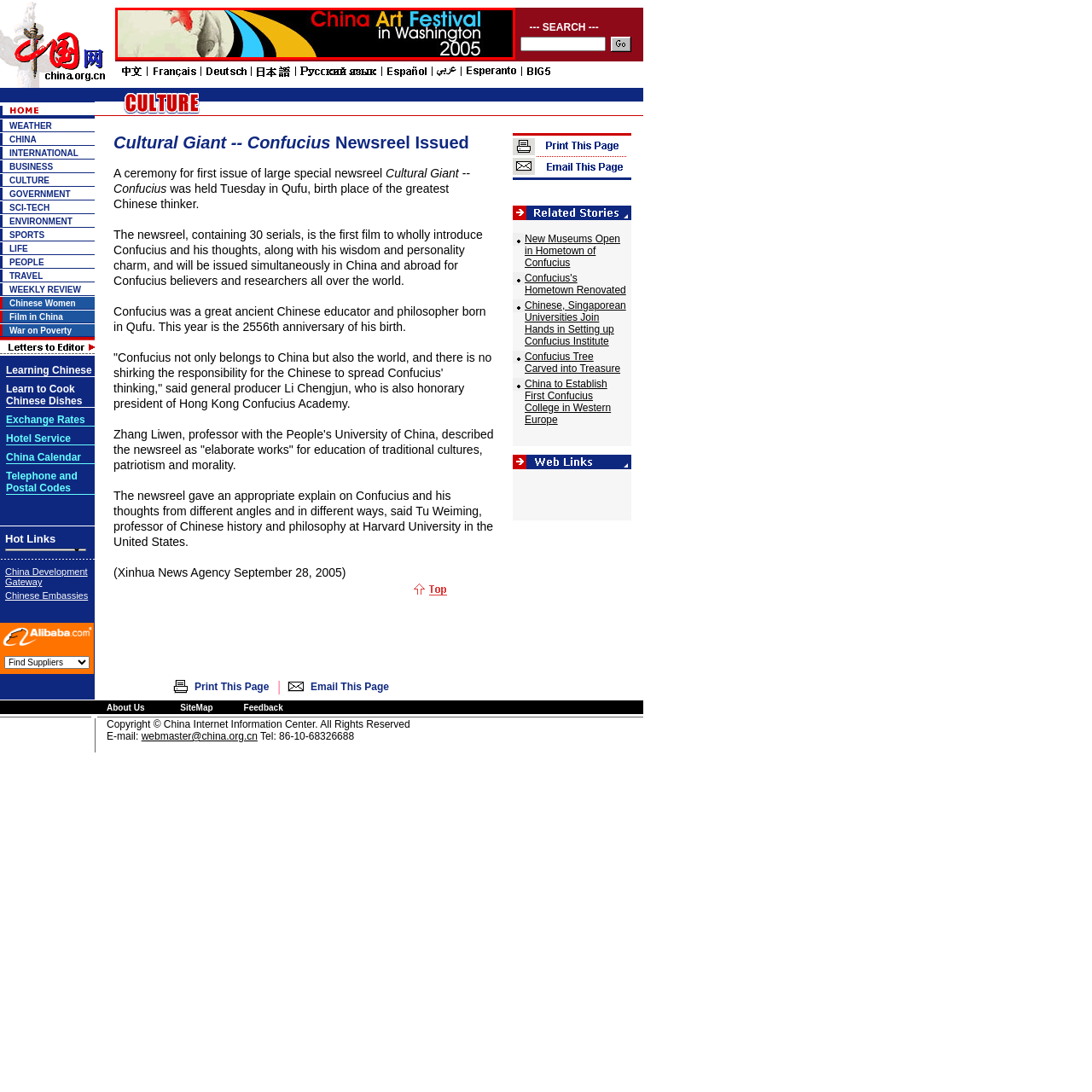Inspect the image surrounded by the red border and give a one-word or phrase answer to the question:
Where is the festival taking place?

Washington